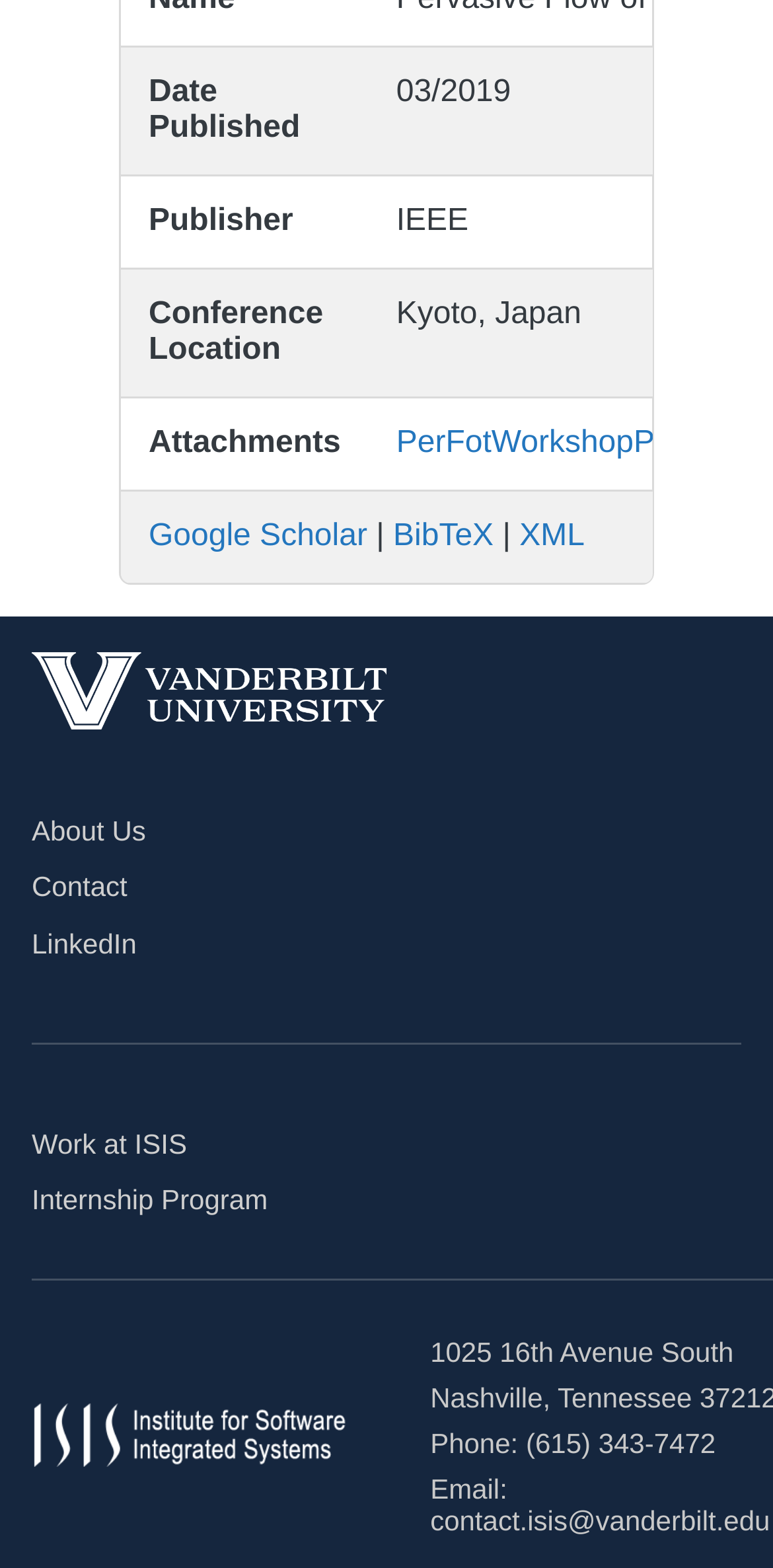Please provide the bounding box coordinates for the element that needs to be clicked to perform the following instruction: "visit Google Scholar". The coordinates should be given as four float numbers between 0 and 1, i.e., [left, top, right, bottom].

[0.192, 0.331, 0.475, 0.353]